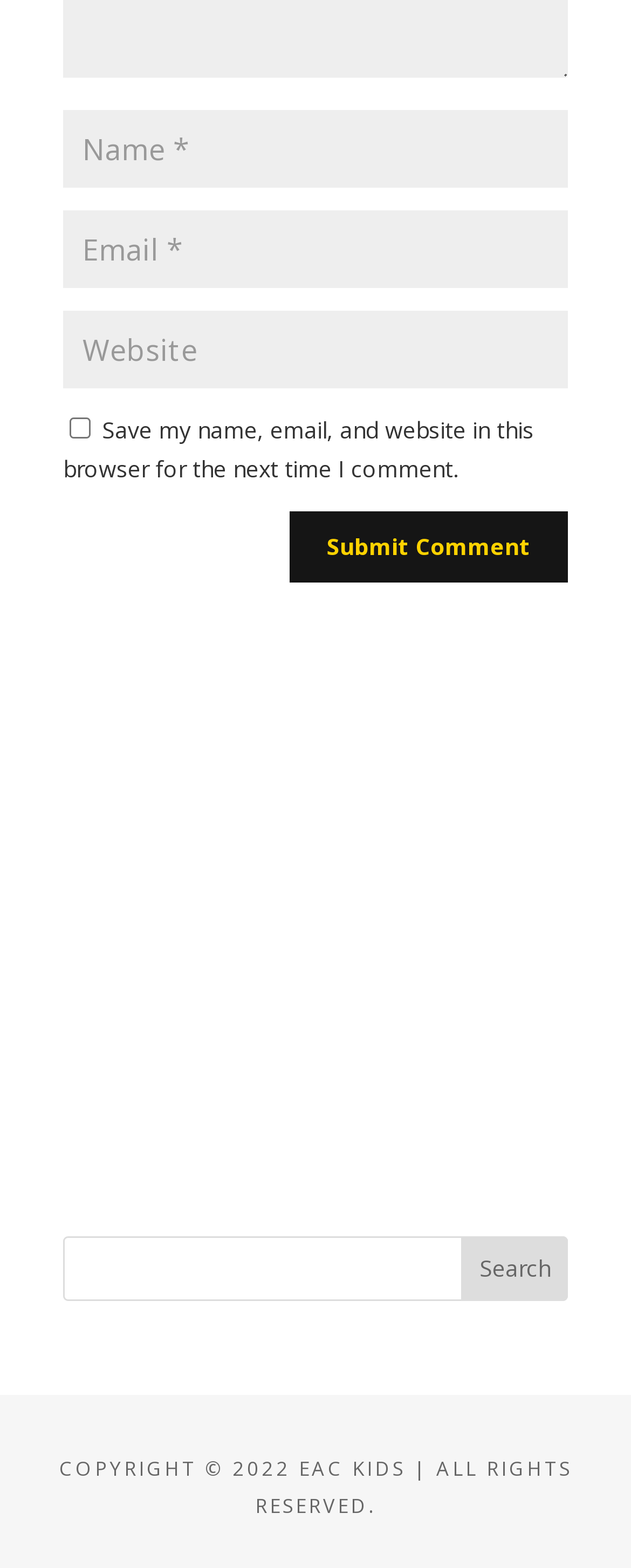Locate the bounding box of the UI element based on this description: "Deliberate Dumbing Down". Provide four float numbers between 0 and 1 as [left, top, right, bottom].

None